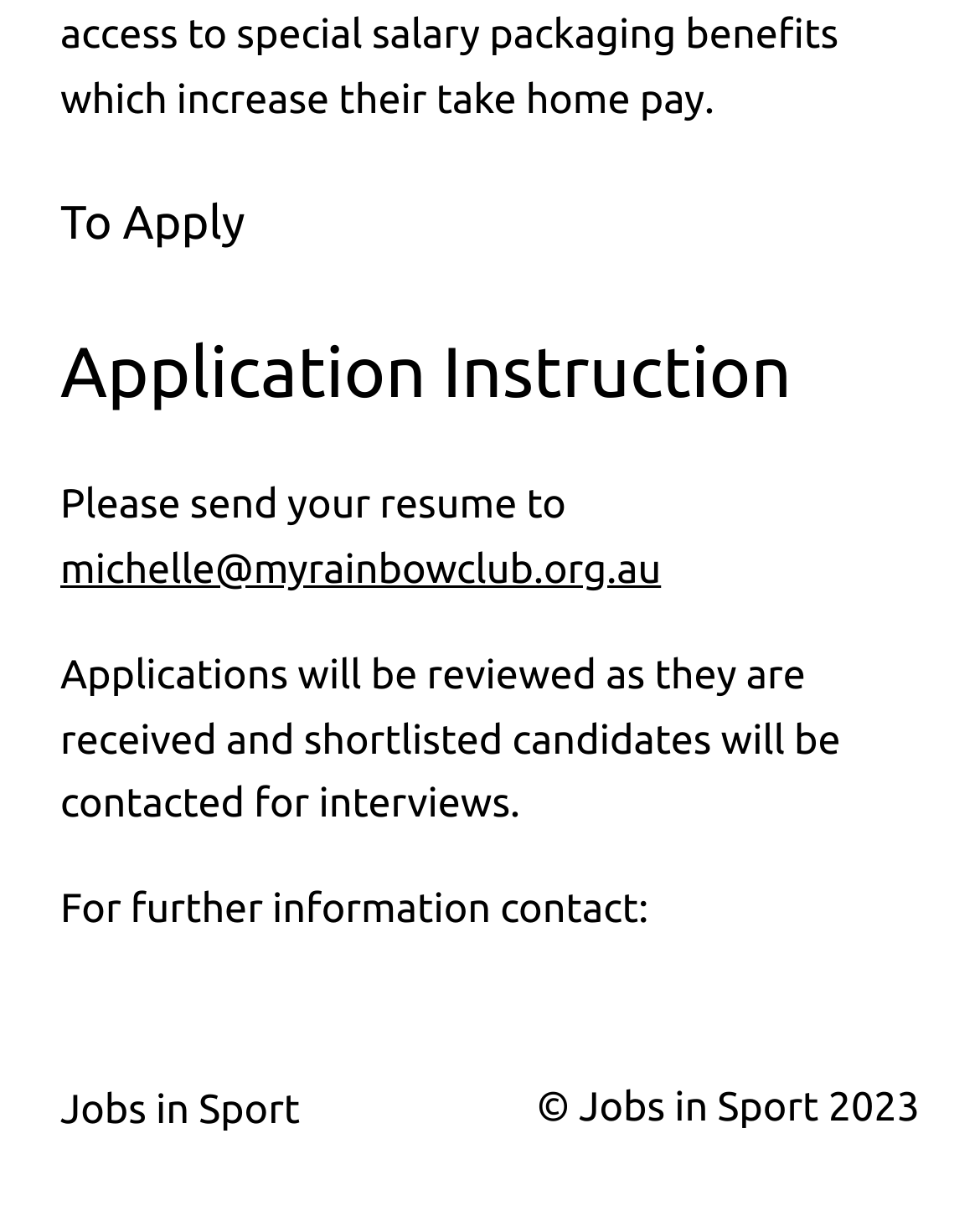Find the coordinates for the bounding box of the element with this description: "parent_node: Menu".

None